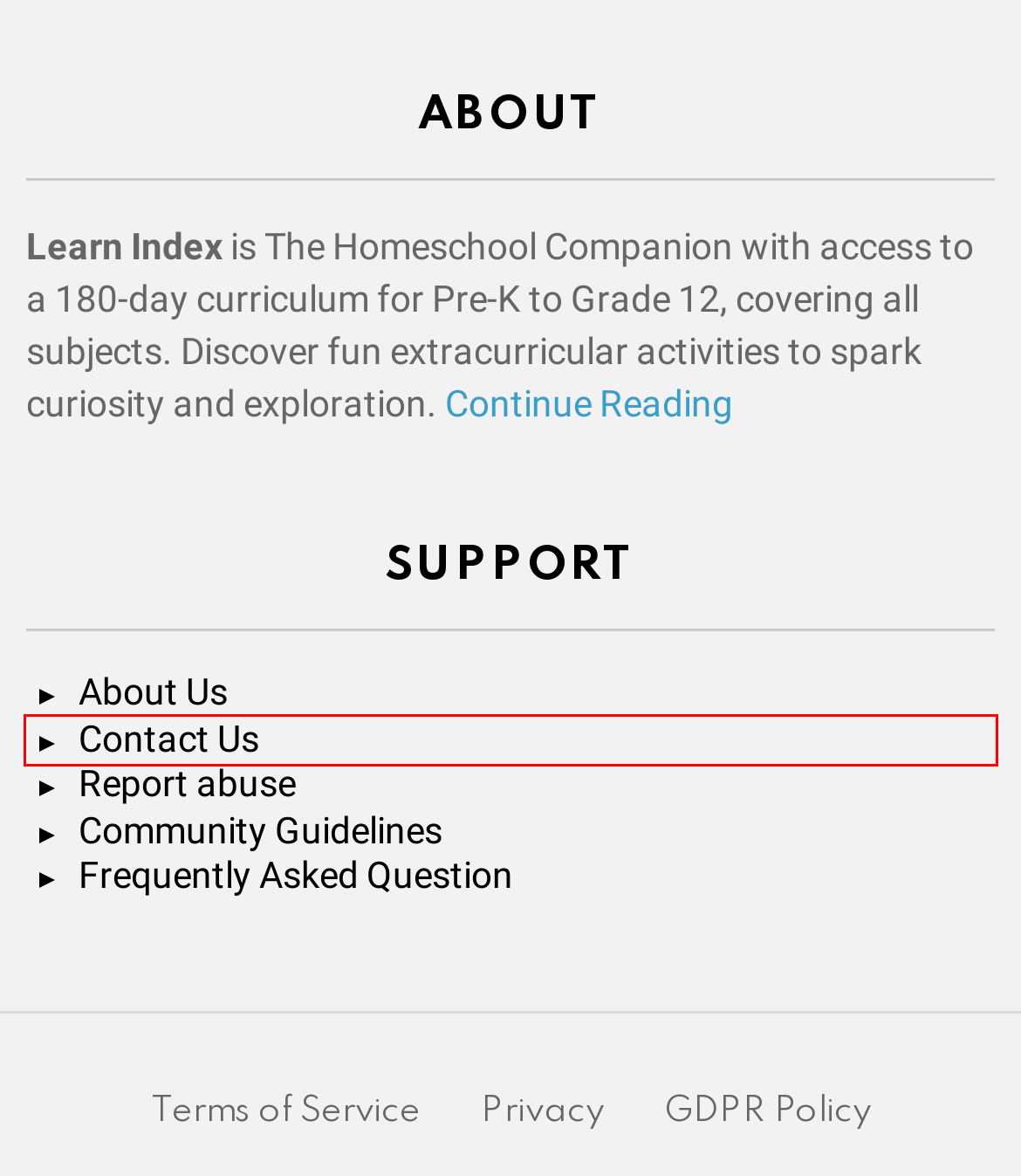You have a screenshot of a webpage where a red bounding box highlights a specific UI element. Identify the description that best matches the resulting webpage after the highlighted element is clicked. The choices are:
A. Terms of Service - Learn Index
B. About Us - Learn Index
C. Contact Us - Learn Index
D. Privacy - Learn Index
E. Community Guidelines - Learn Index
F. GDPR Privacy policy - Learn Index
G. Report abuse, or correction on a content - Learn Index
H. Homeschool Planner - Learn Index

C